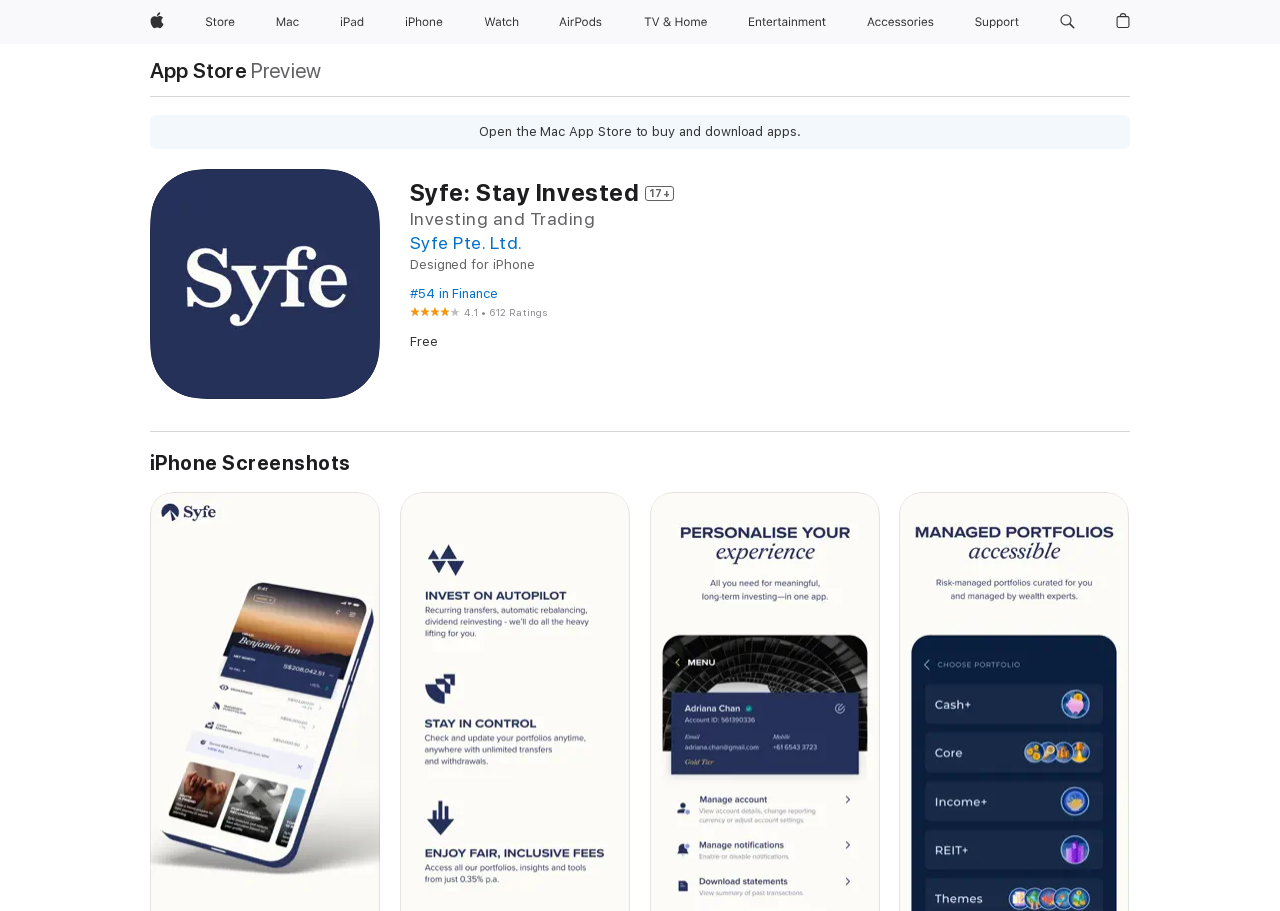Determine the bounding box coordinates for the area that should be clicked to carry out the following instruction: "access the list of contents".

None